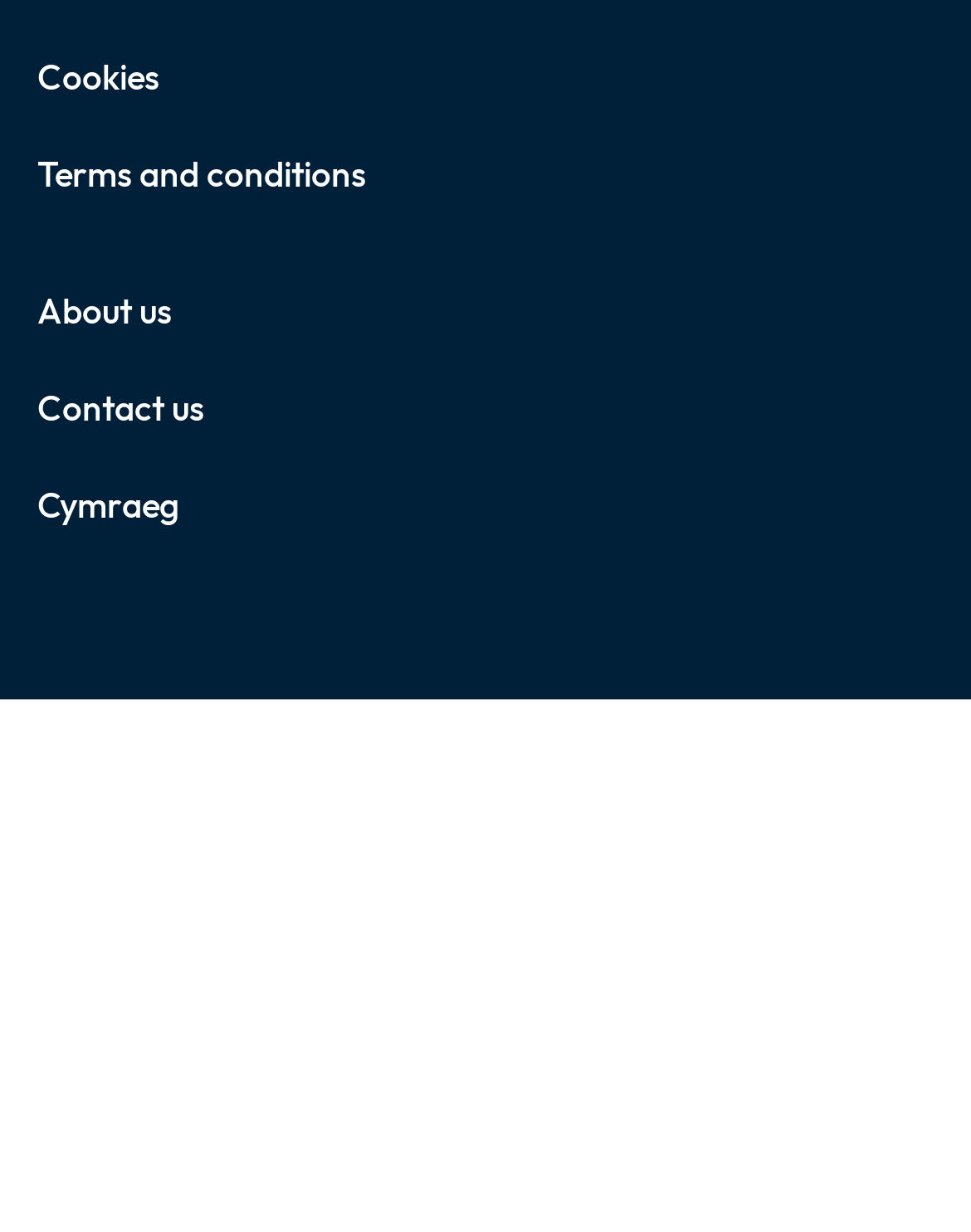Based on the element description, predict the bounding box coordinates (top-left x, top-left y, bottom-right x, bottom-right y) for the UI element in the screenshot: Generic Amoxil

None